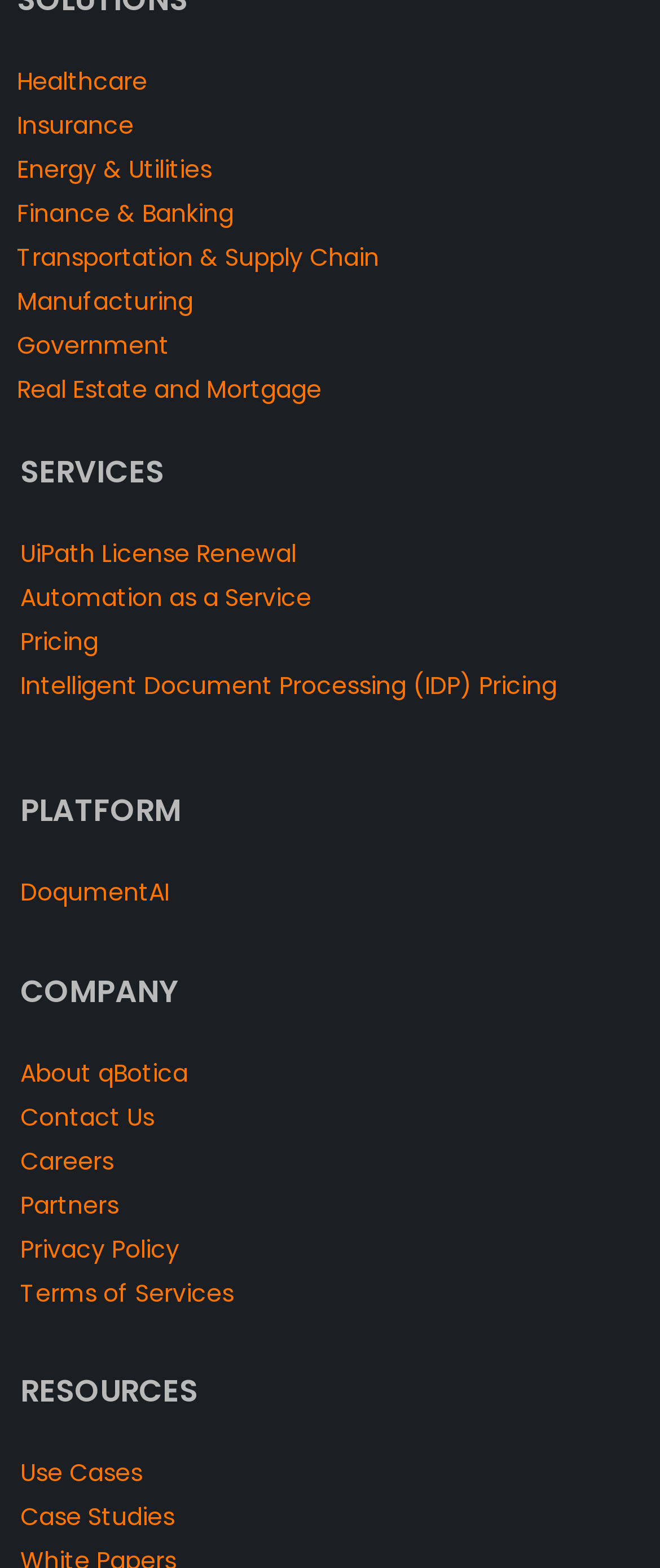Please give a one-word or short phrase response to the following question: 
What is the name of the platform offered?

DoqumentAI